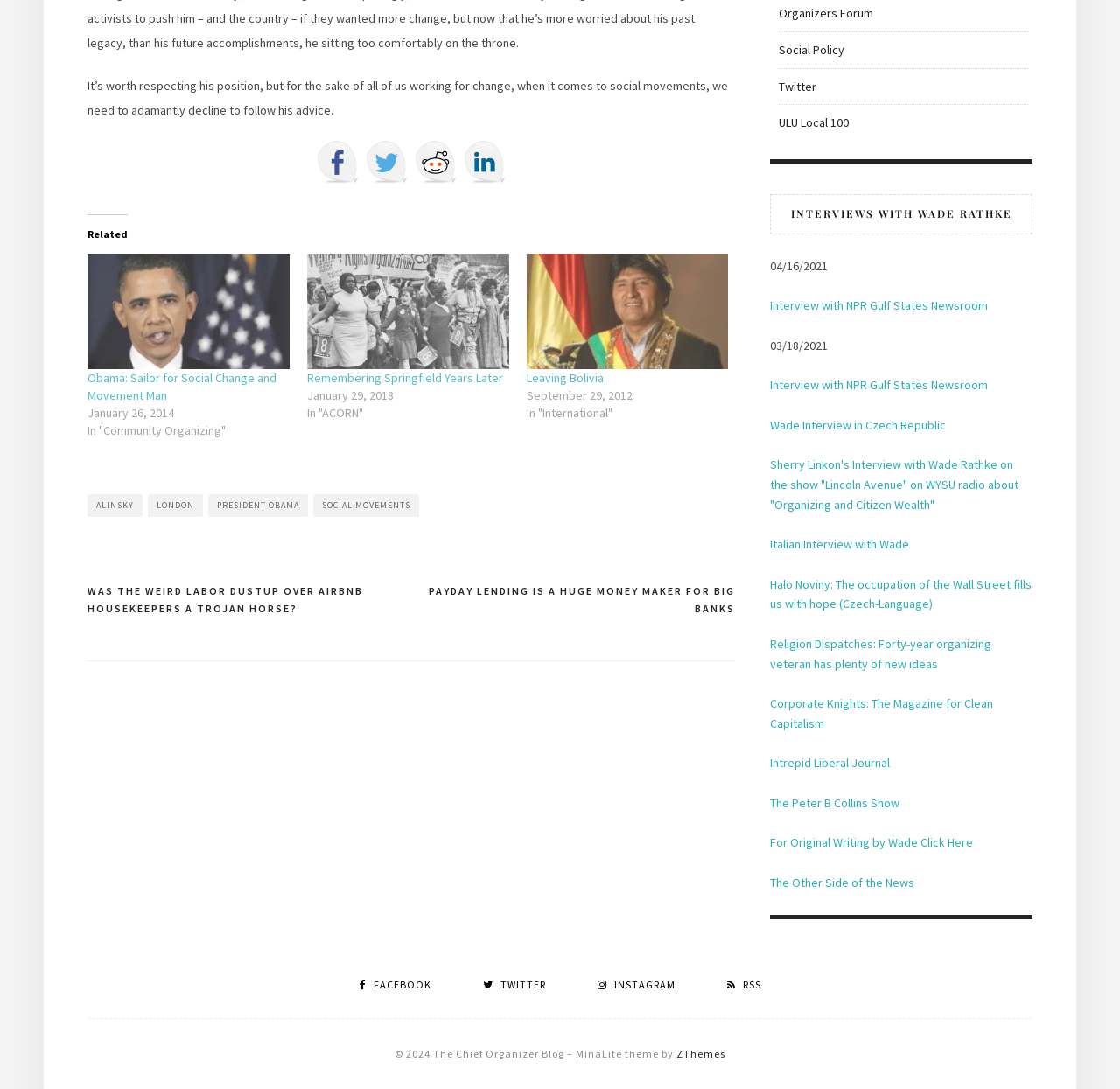Please determine the bounding box coordinates of the area that needs to be clicked to complete this task: 'Read the post 'Obama: Sailor for Social Change and Movement Man''. The coordinates must be four float numbers between 0 and 1, formatted as [left, top, right, bottom].

[0.078, 0.34, 0.247, 0.37]